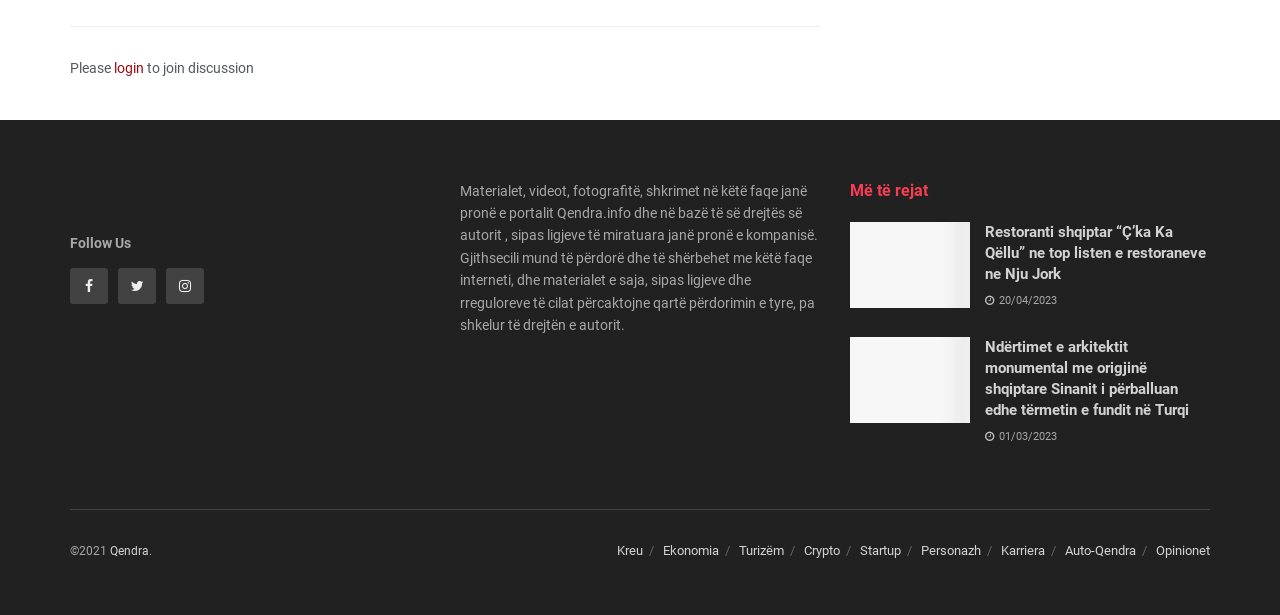From the element description Startup, predict the bounding box coordinates of the UI element. The coordinates must be specified in the format (top-left x, top-left y, bottom-right x, bottom-right y) and should be within the 0 to 1 range.

[0.672, 0.883, 0.704, 0.907]